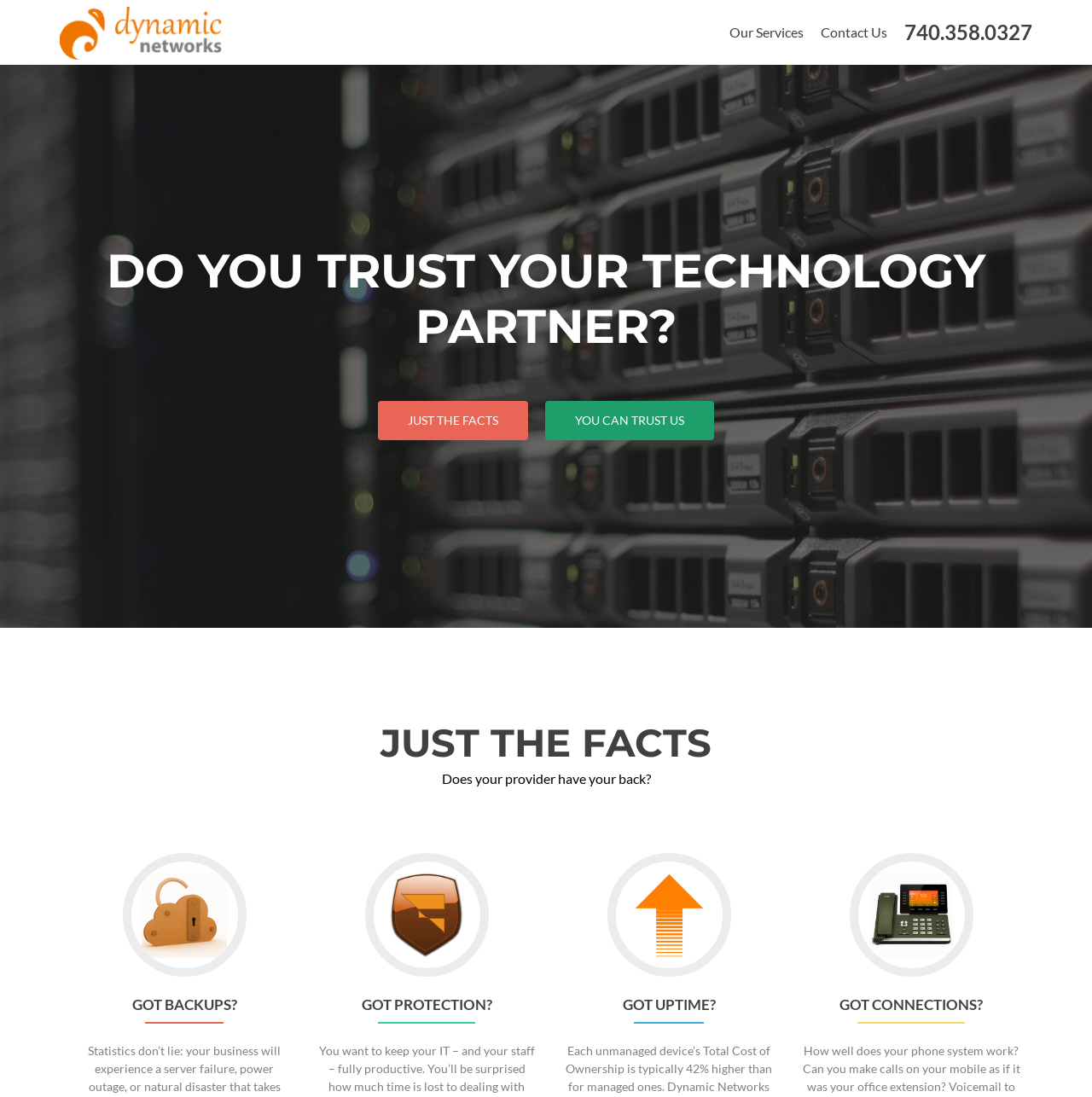Kindly determine the bounding box coordinates of the area that needs to be clicked to fulfill this instruction: "view Our Services".

[0.668, 0.016, 0.736, 0.043]